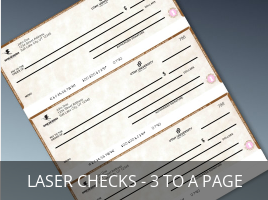What is the name of the company offering this product?
Please use the image to provide a one-word or short phrase answer.

Dreamscape Printing